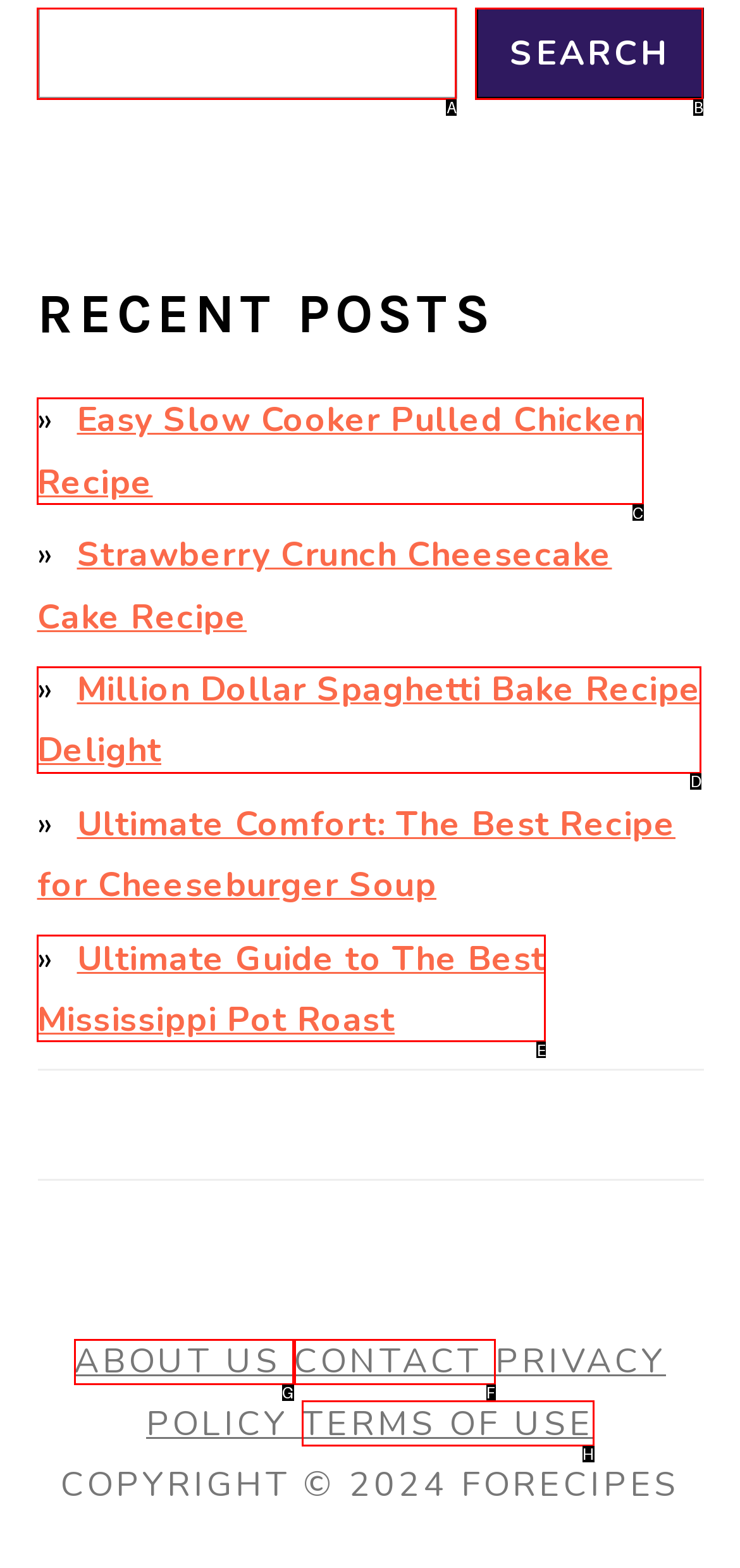Identify the HTML element to click to fulfill this task: Go back to top
Answer with the letter from the given choices.

None